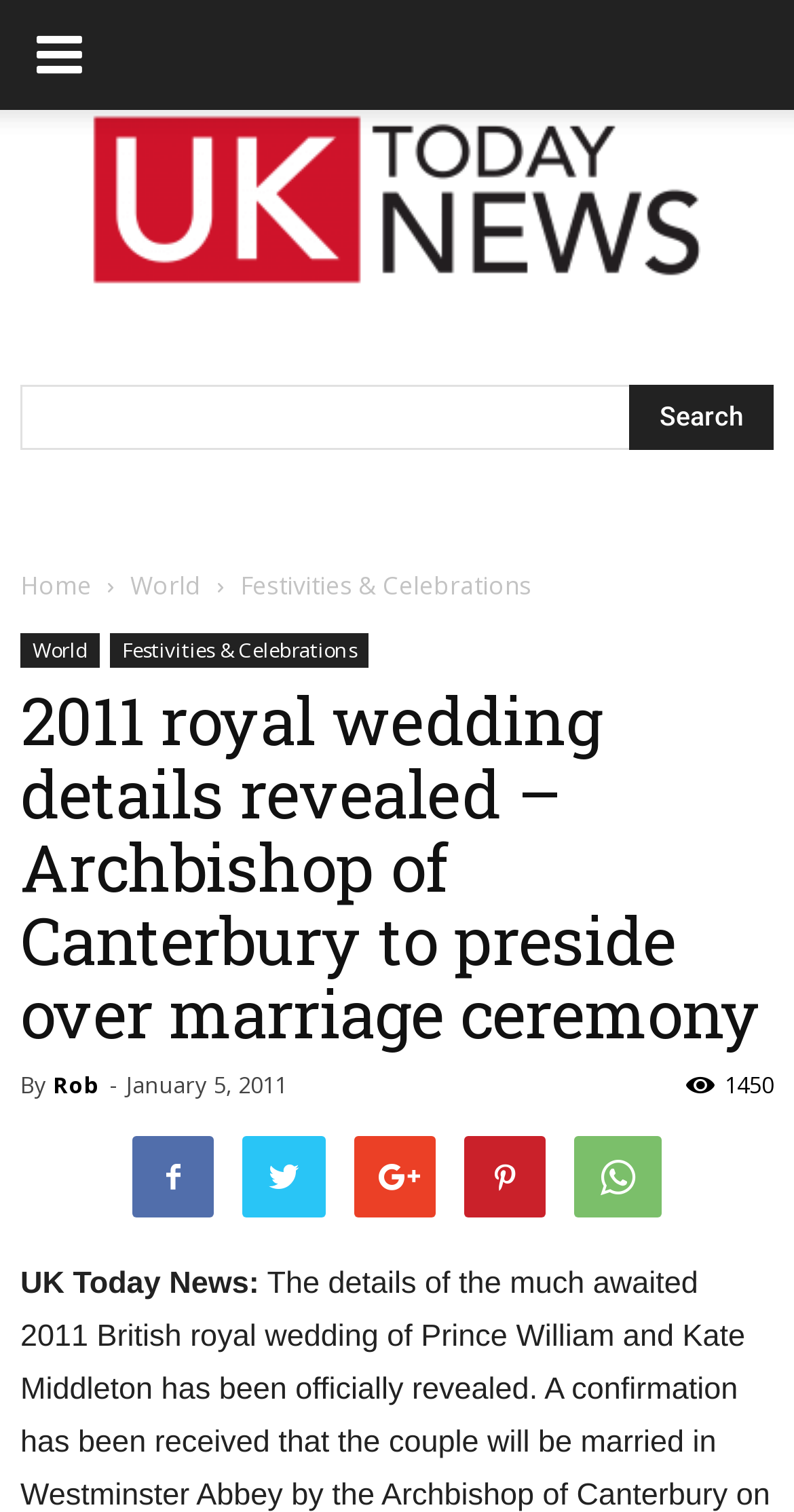Please give the bounding box coordinates of the area that should be clicked to fulfill the following instruction: "View World news". The coordinates should be in the format of four float numbers from 0 to 1, i.e., [left, top, right, bottom].

[0.164, 0.376, 0.254, 0.399]